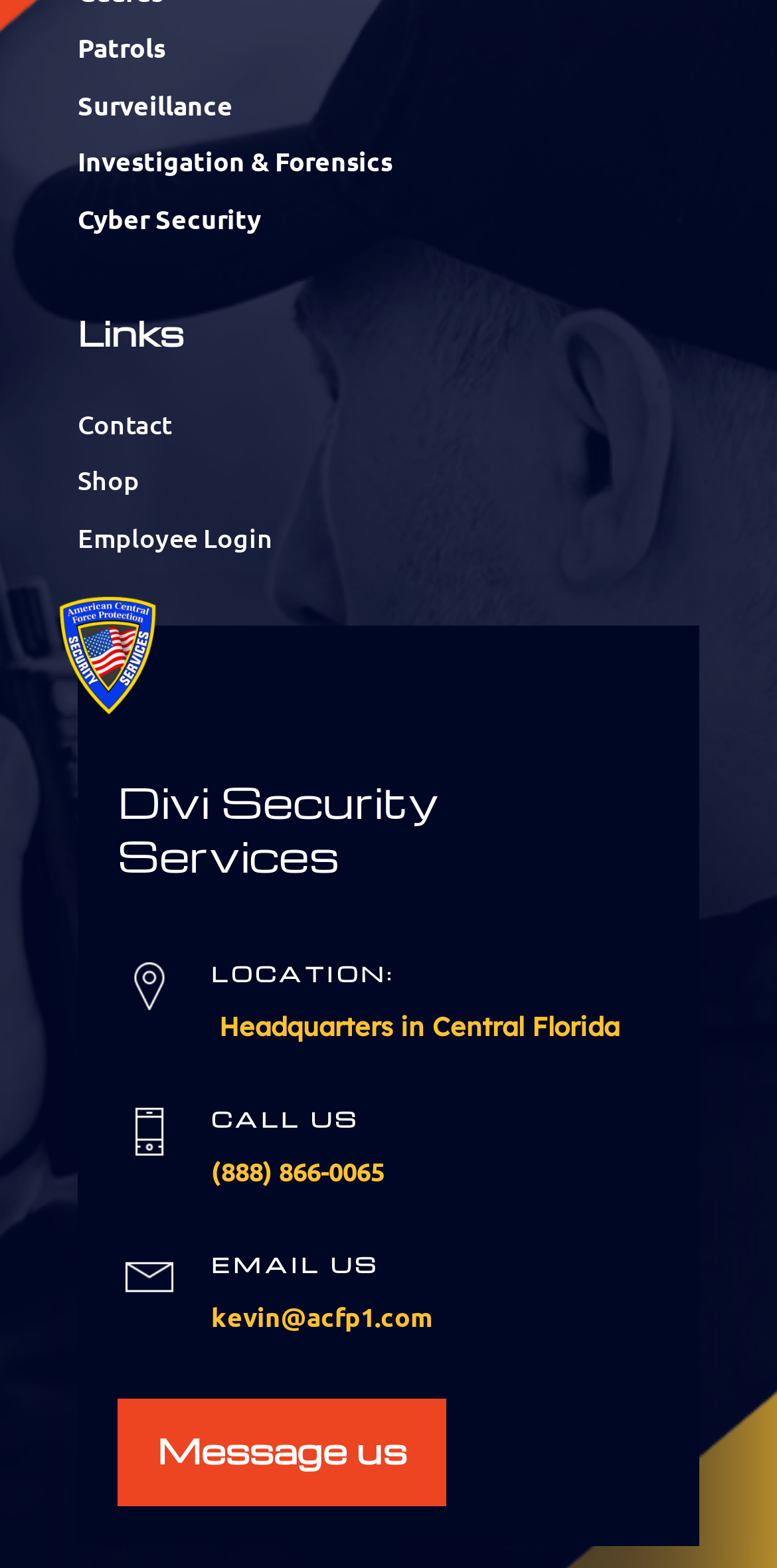Determine the bounding box coordinates for the area that needs to be clicked to fulfill this task: "Visit Surveillance page". The coordinates must be given as four float numbers between 0 and 1, i.e., [left, top, right, bottom].

[0.1, 0.056, 0.3, 0.077]